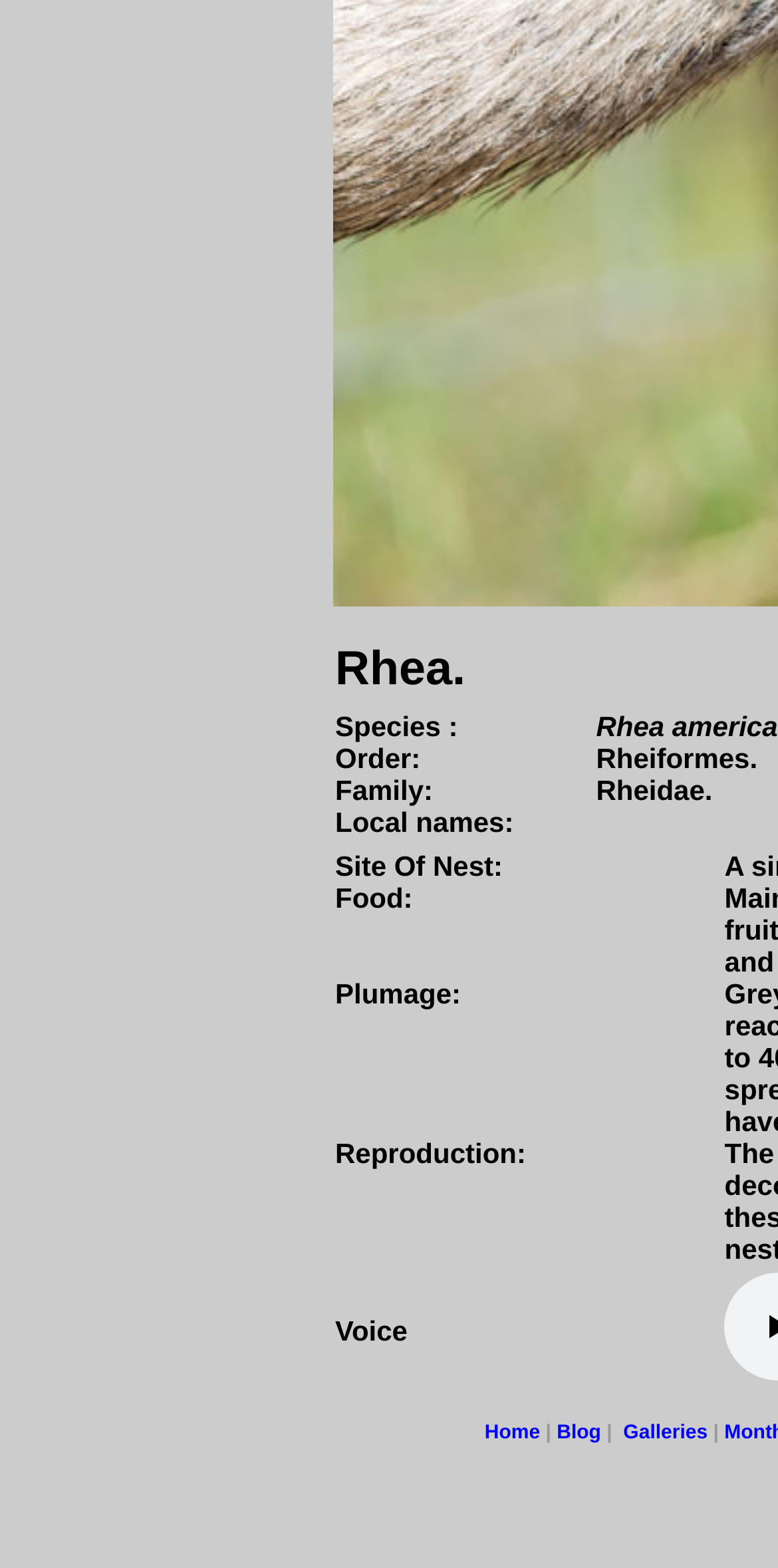Using the provided description Galleries, find the bounding box coordinates for the UI element. Provide the coordinates in (top-left x, top-left y, bottom-right x, bottom-right y) format, ensuring all values are between 0 and 1.

[0.801, 0.907, 0.91, 0.921]